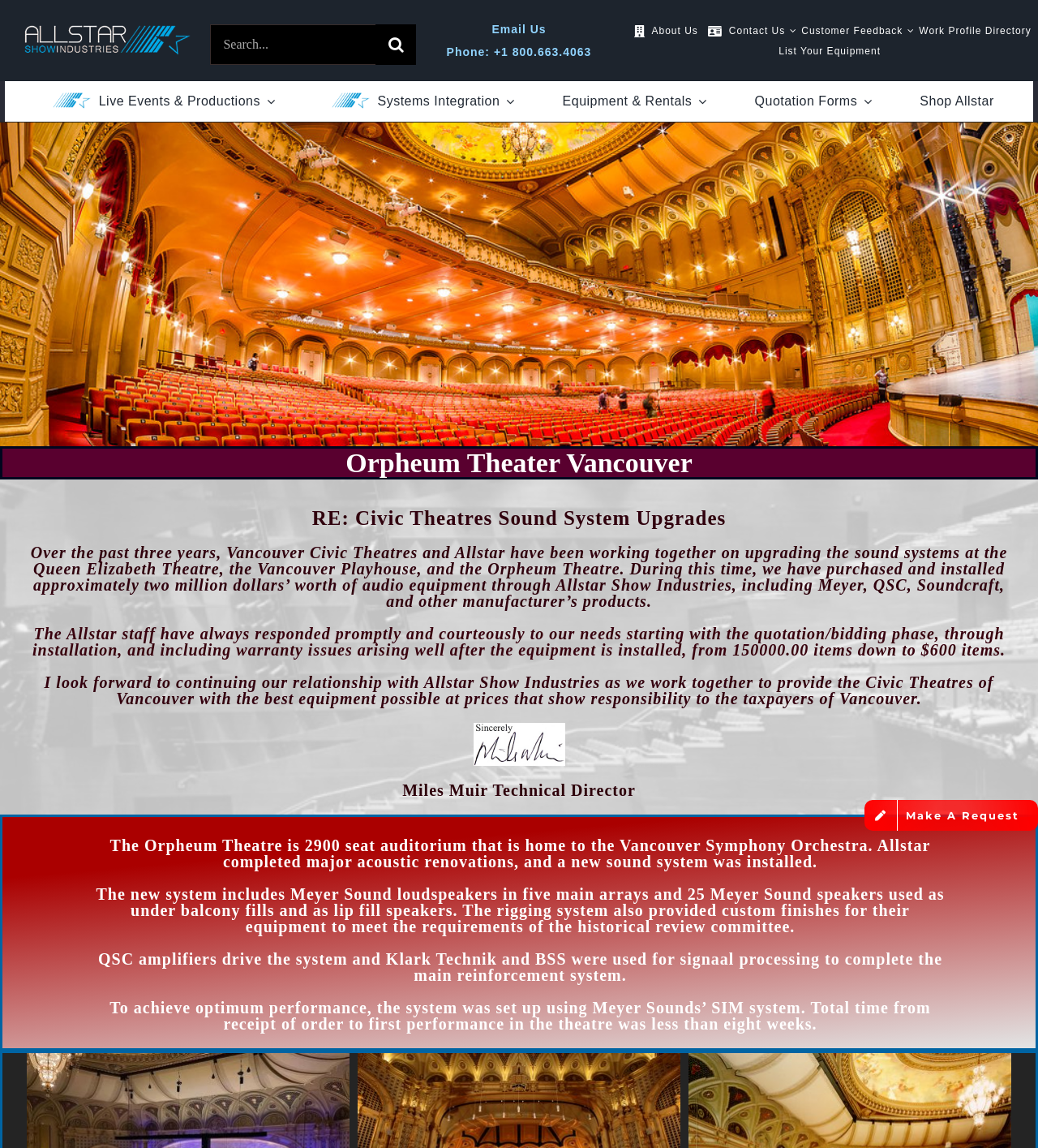How long did it take to set up the sound system from receipt of order to first performance?
From the image, respond with a single word or phrase.

less than eight weeks